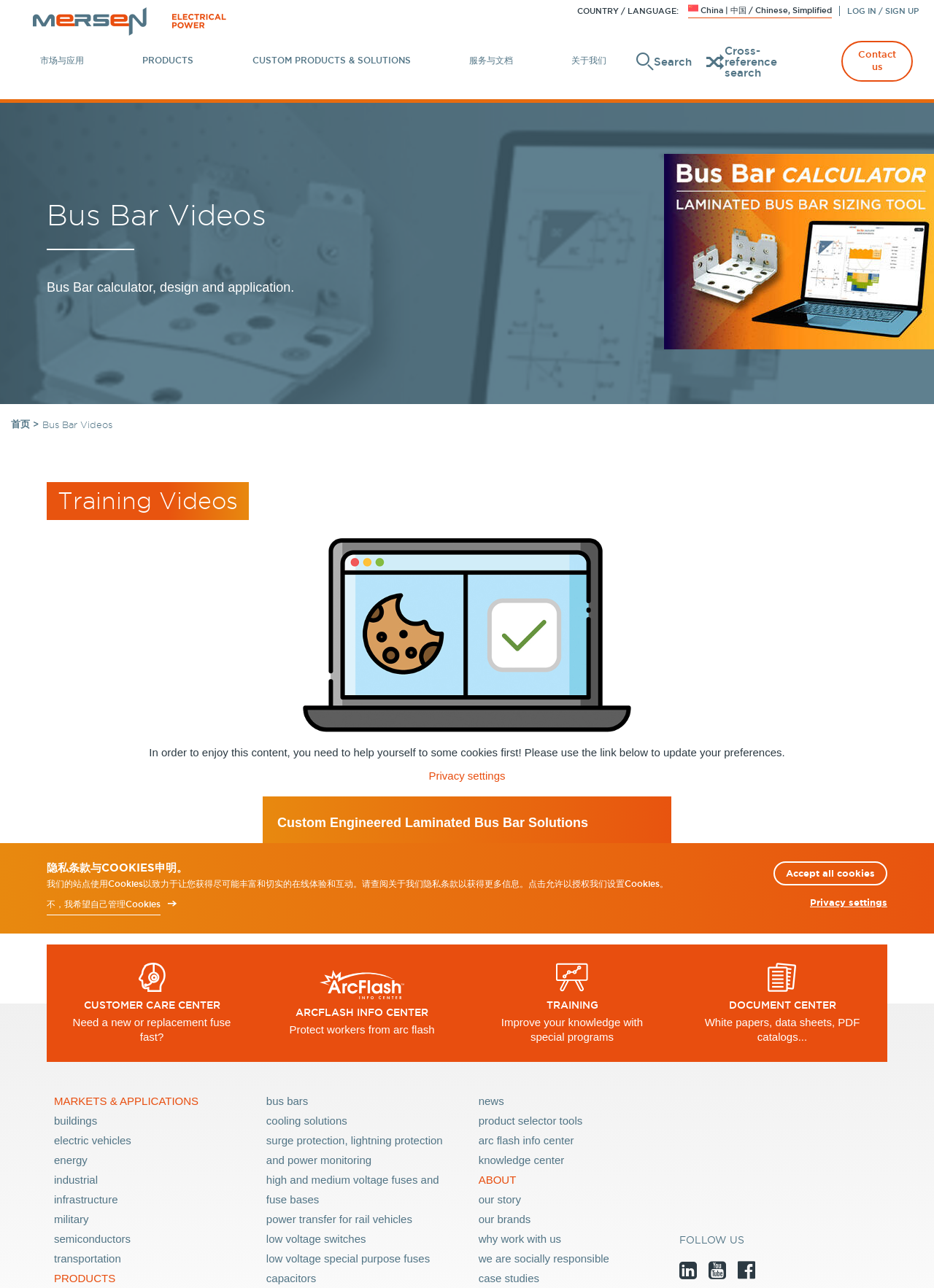Carefully examine the image and provide an in-depth answer to the question: How many links are there in the 'MARKETS & APPLICATIONS' section?

The 'MARKETS & APPLICATIONS' section can be found in the middle of the webpage, and it contains several links. The links are 'buildings', 'electric vehicles', 'energy', 'industrial', 'infrastructure', 'military', 'semiconductors', 'transportation', and 'bus bars'. Therefore, there are 9 links in total.